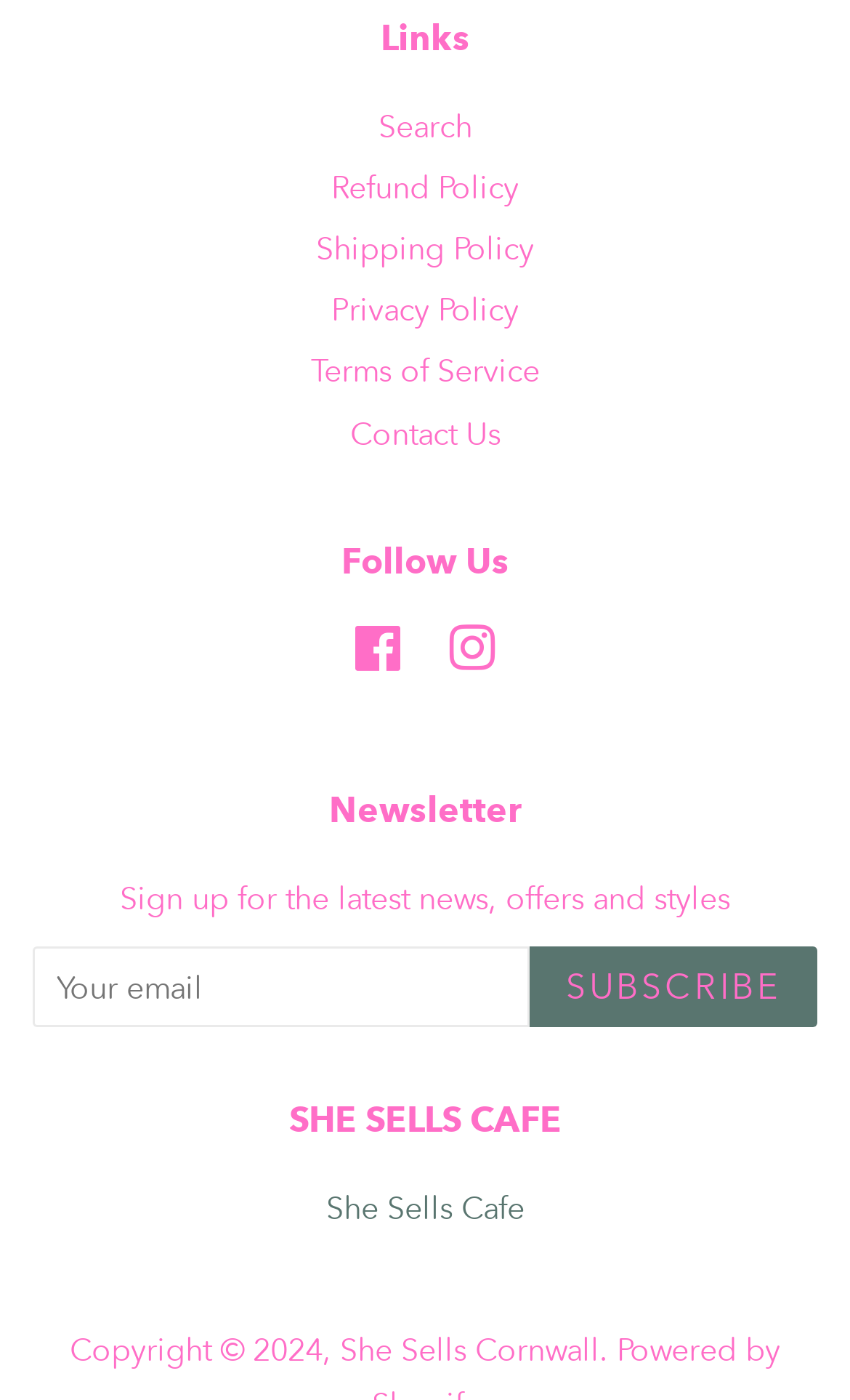Identify the bounding box coordinates of the region I need to click to complete this instruction: "View refund policy".

[0.39, 0.12, 0.61, 0.148]